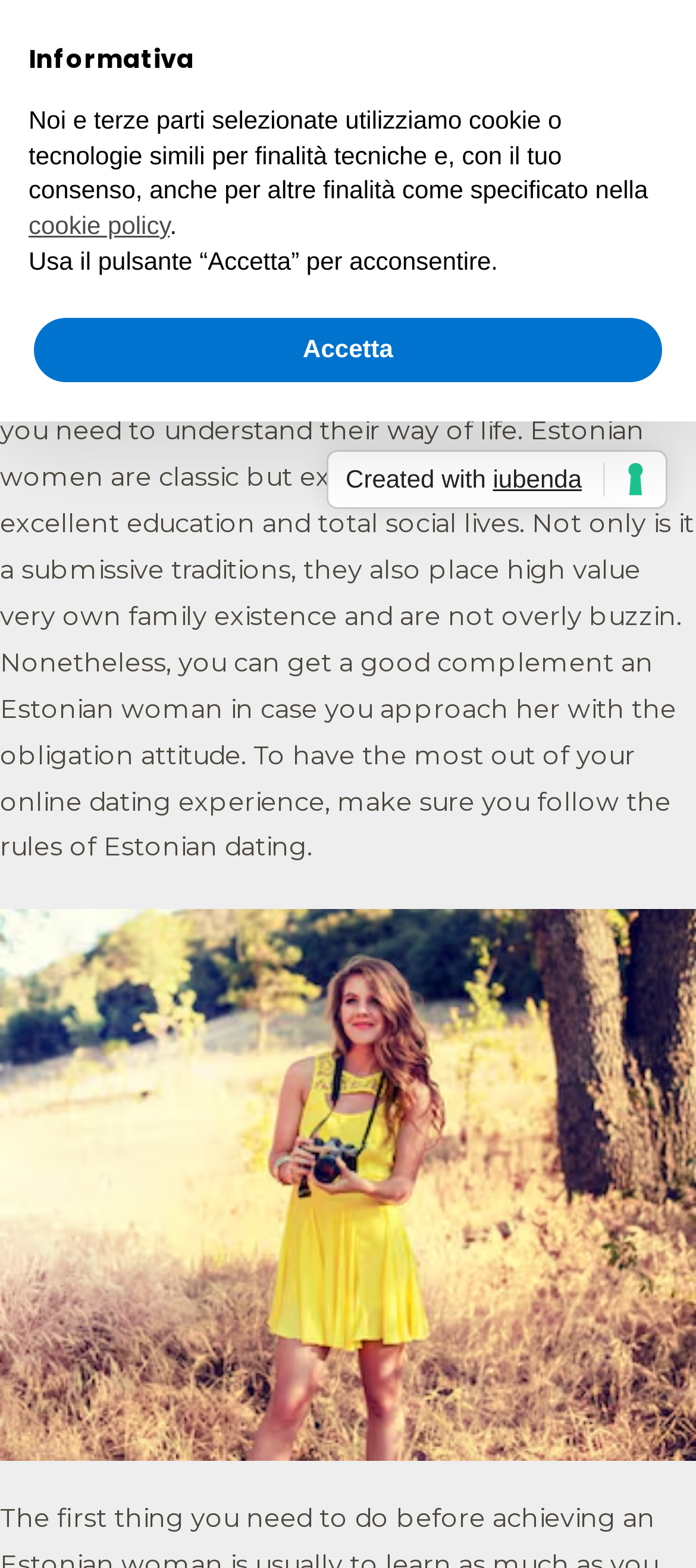Find the bounding box coordinates for the area that must be clicked to perform this action: "Click the 'Menu principale' button".

[0.922, 0.059, 0.97, 0.088]